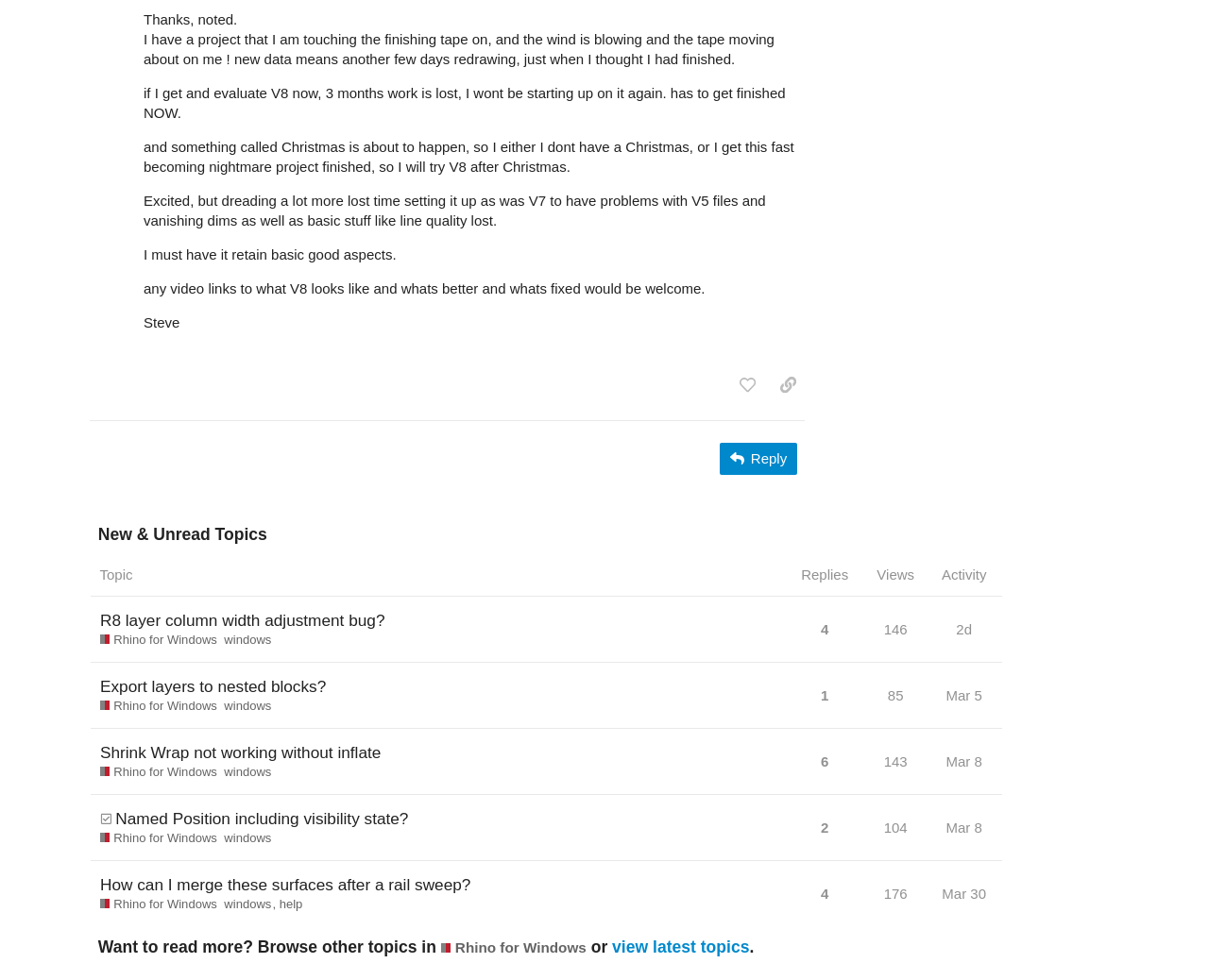Identify the bounding box coordinates of the region I need to click to complete this instruction: "Reply to the post".

[0.596, 0.452, 0.659, 0.484]